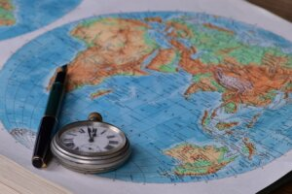Provide a comprehensive description of the image.

The image features a detailed world map that showcases various geographical features, highlighted in vibrant colors. In the foreground, a classic silver pocket watch lies open, its dials reflecting the passage of time, suggesting a sense of exploration and adventure. Next to the watch, a stylish pen rests, indicating perhaps a journey of planning, discovery, or writing. This composition invites viewers to consider the themes of navigation and global exploration, capturing both the physical aspect of mapping the world and the personal journey that comes with it.